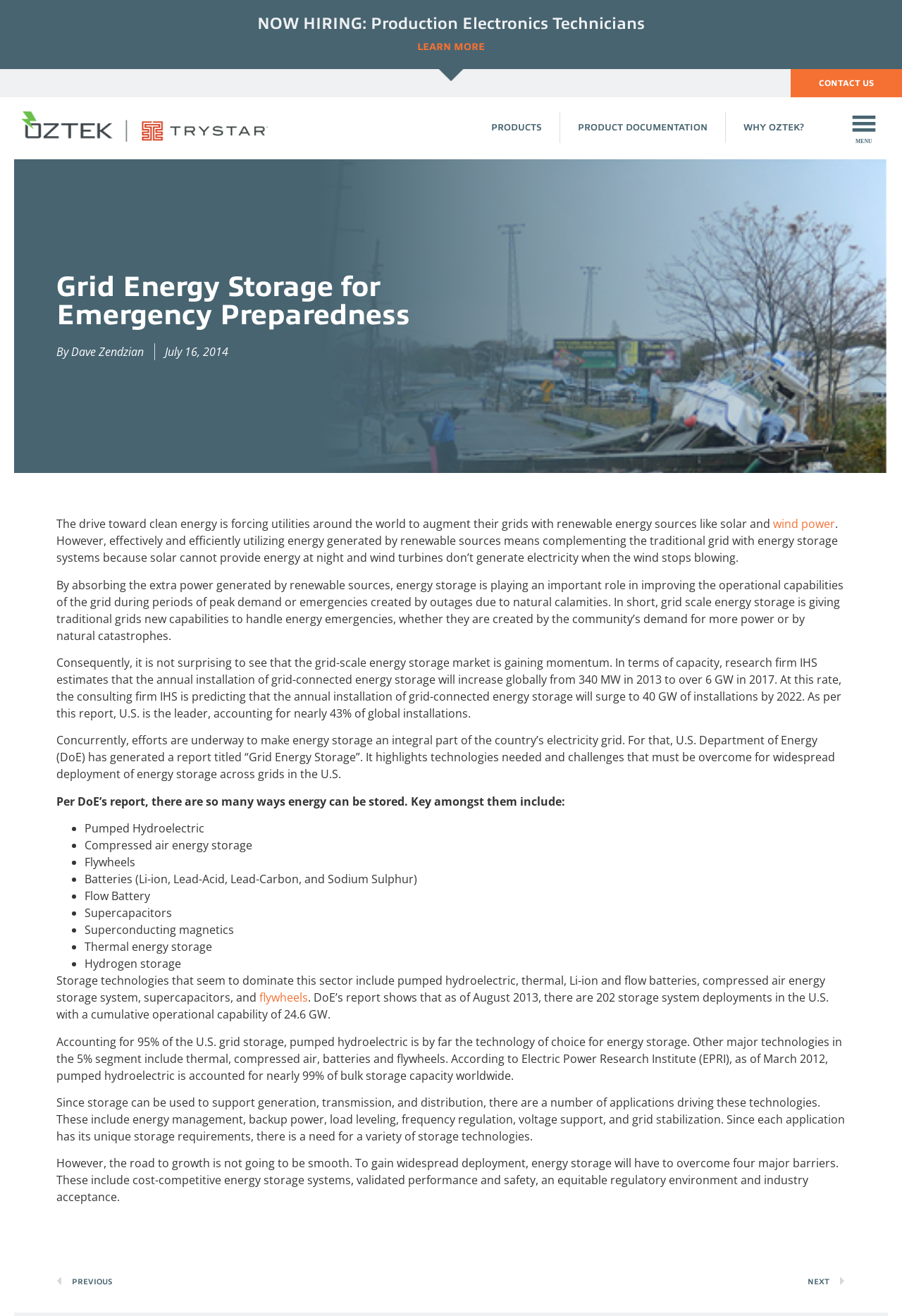Please identify the bounding box coordinates for the region that you need to click to follow this instruction: "View products".

[0.544, 0.085, 0.601, 0.109]